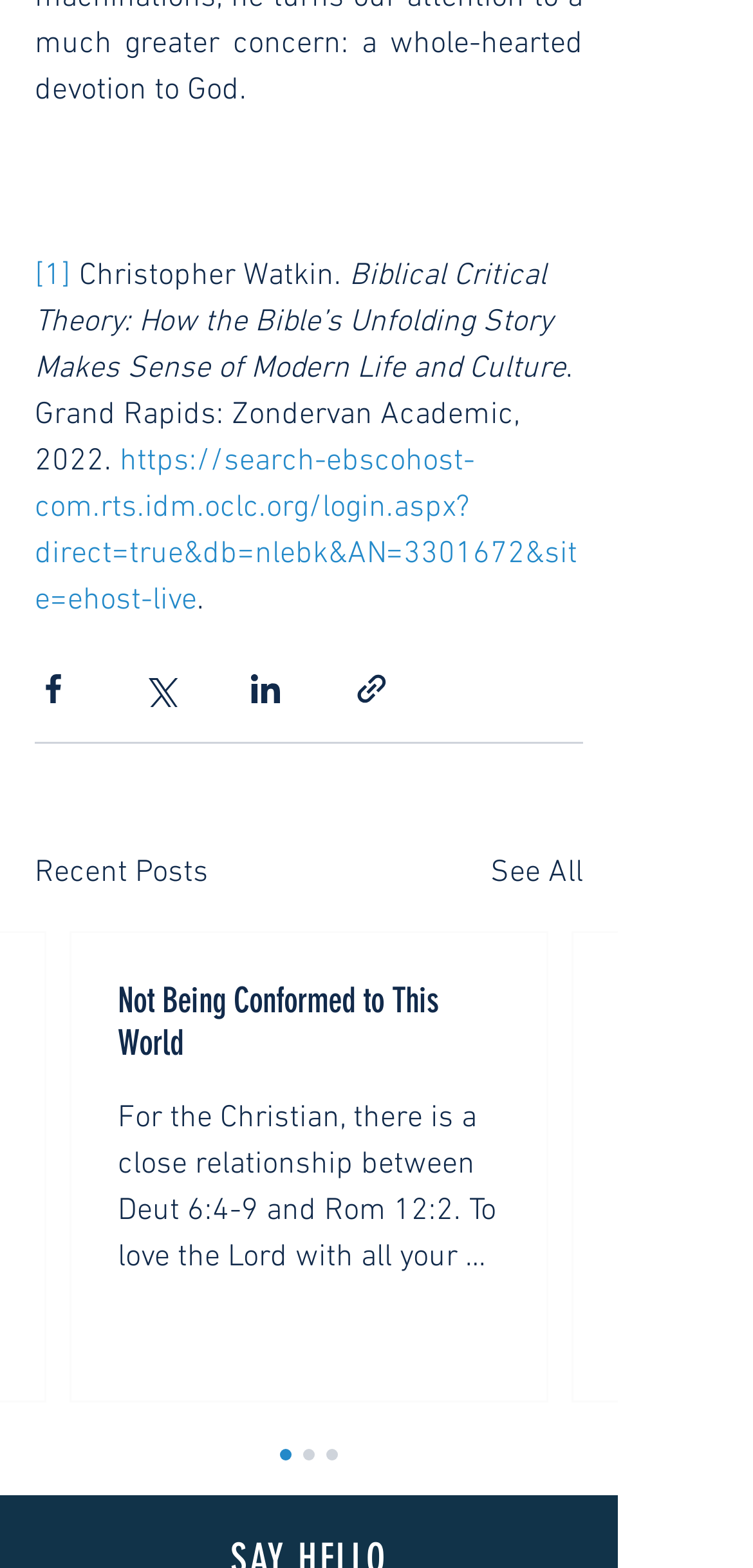How many share options are available?
Answer the question with a single word or phrase, referring to the image.

4